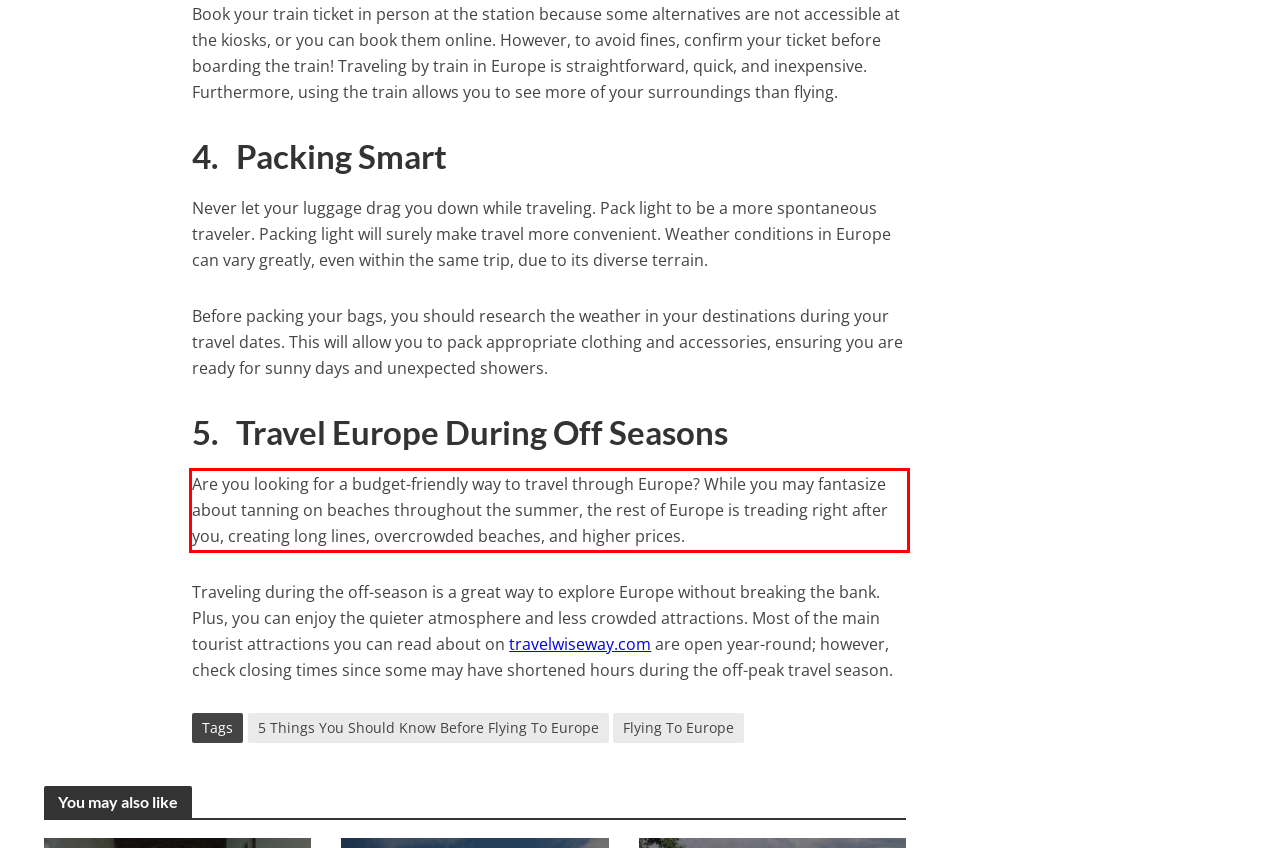View the screenshot of the webpage and identify the UI element surrounded by a red bounding box. Extract the text contained within this red bounding box.

Are you looking for a budget-friendly way to travel through Europe? While you may fantasize about tanning on beaches throughout the summer, the rest of Europe is treading right after you, creating long lines, overcrowded beaches, and higher prices.